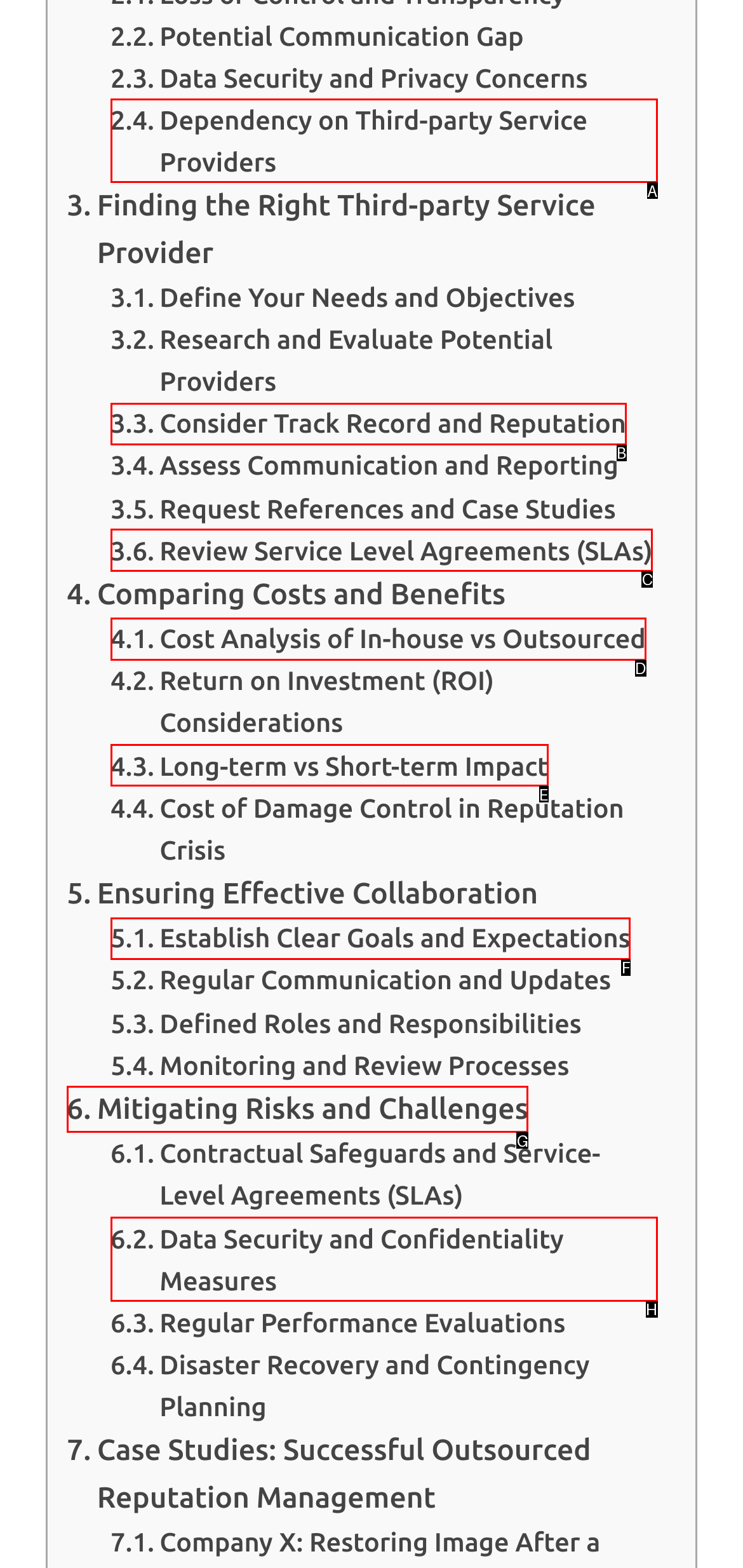Choose the HTML element you need to click to achieve the following task: Learn about 'Data Security and Confidentiality Measures'
Respond with the letter of the selected option from the given choices directly.

H